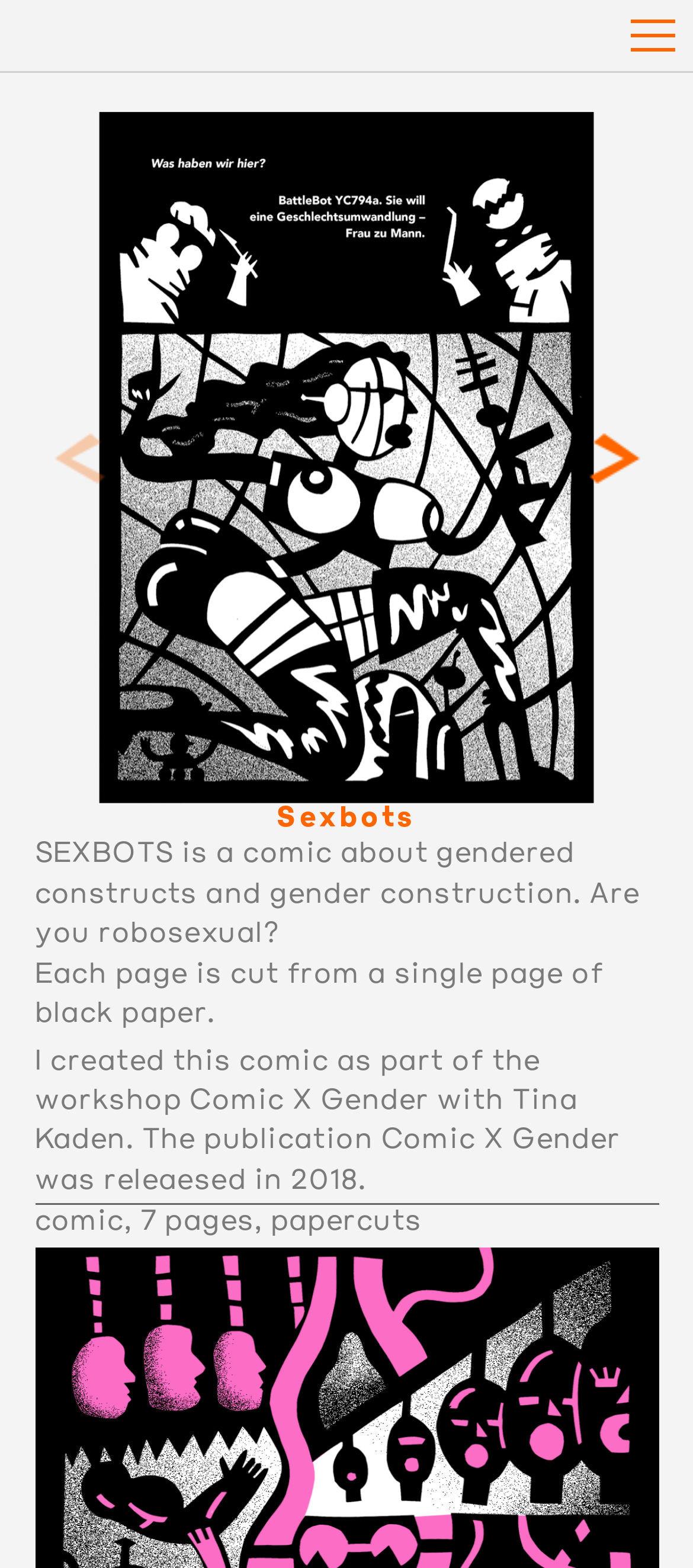What is the title of the comic?
Please give a detailed answer to the question using the information shown in the image.

I determined the answer by looking at the StaticText element with the text 'Sexbots' at coordinates [0.4, 0.508, 0.6, 0.53]. This text is likely to be the title of the comic.